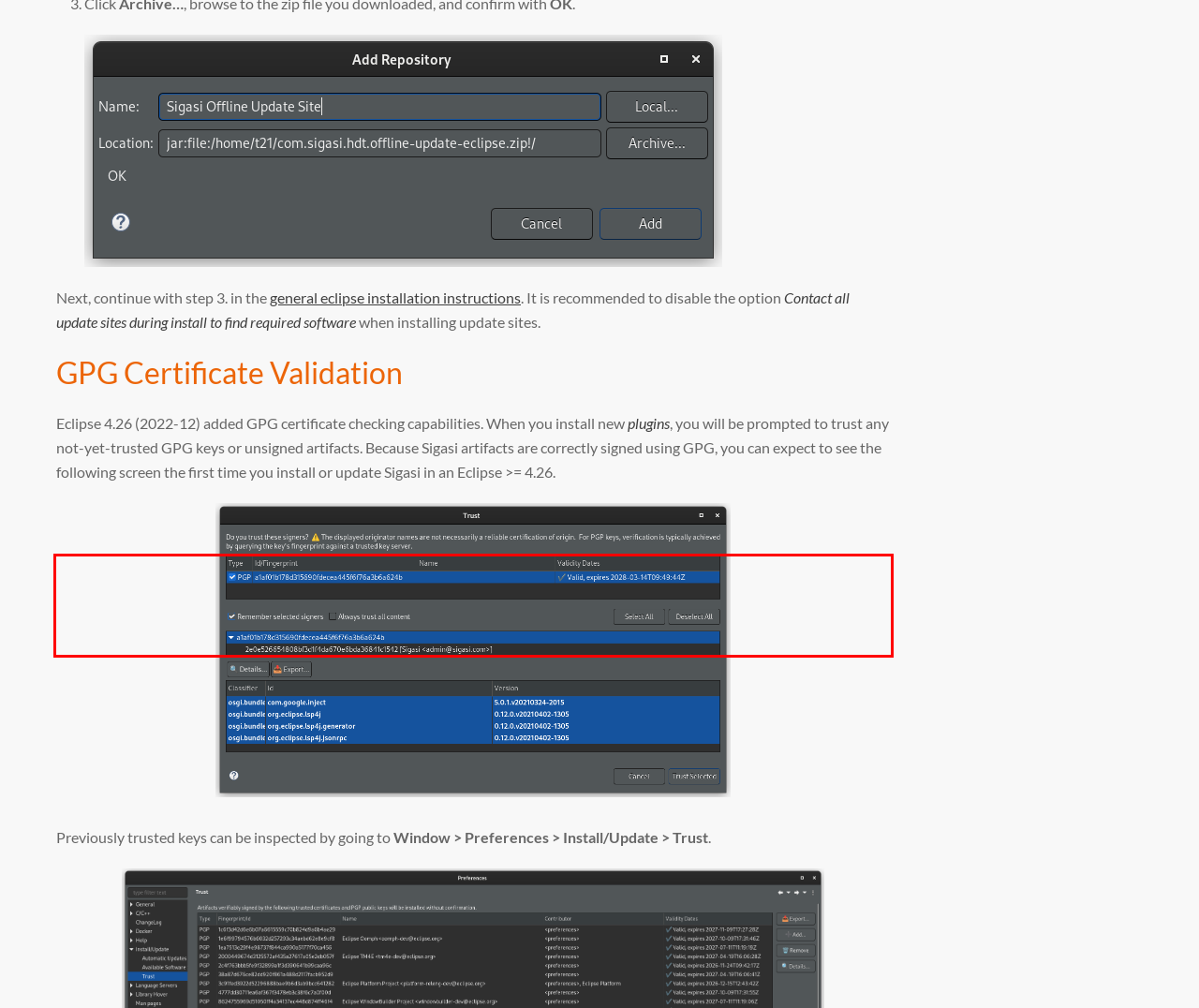The screenshot you have been given contains a UI element surrounded by a red rectangle. Use OCR to read and extract the text inside this red rectangle.

If the updates are not automatically fetched from the Sigasi Studio update server you are probably behind a firewall or proxy server. You can configure Sigasi Studio’s proxy settings in Window > Preferences > General > Network connections. Make sure to set the Active Provider to Manual and configure the appropriate Proxy entries. Whether you need to configure the entries for HTTP or HTTPS depends on the Locations configured in the Available Software Sites settings.